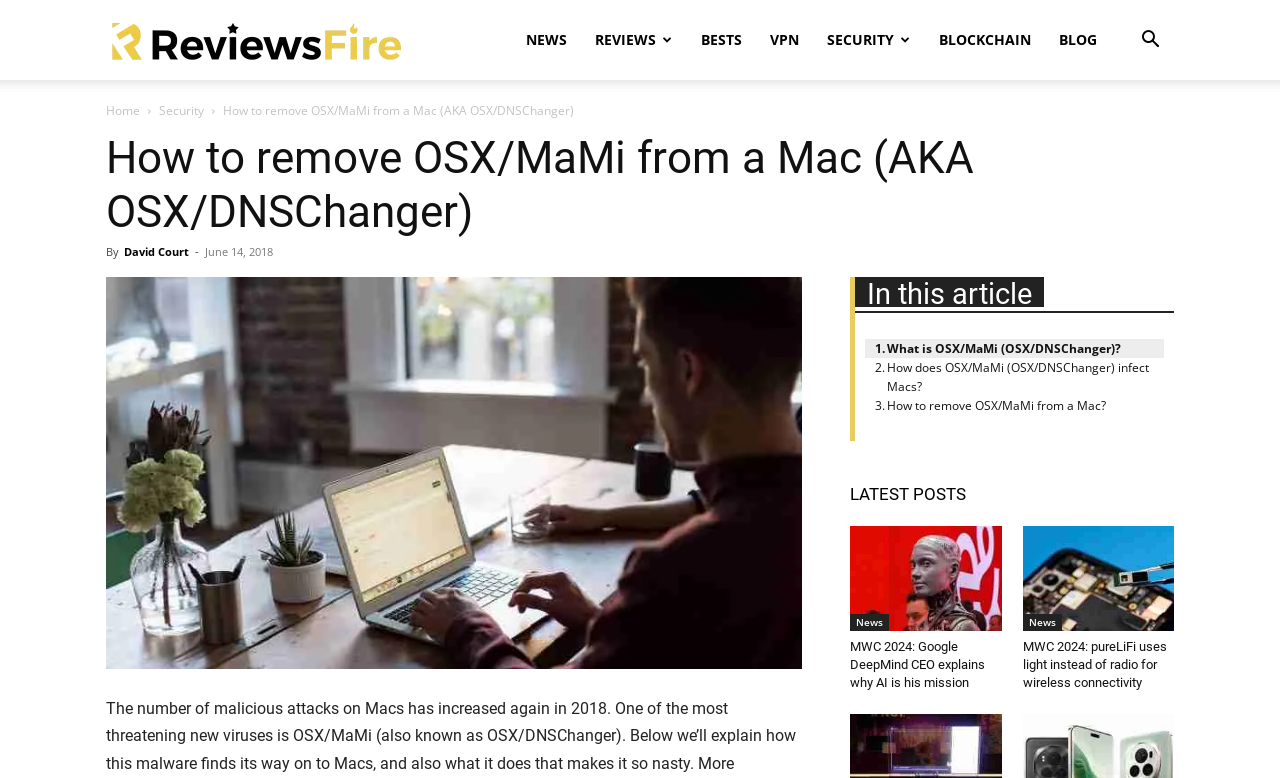Could you determine the bounding box coordinates of the clickable element to complete the instruction: "Learn more about pureLiFi"? Provide the coordinates as four float numbers between 0 and 1, i.e., [left, top, right, bottom].

[0.799, 0.677, 0.917, 0.811]